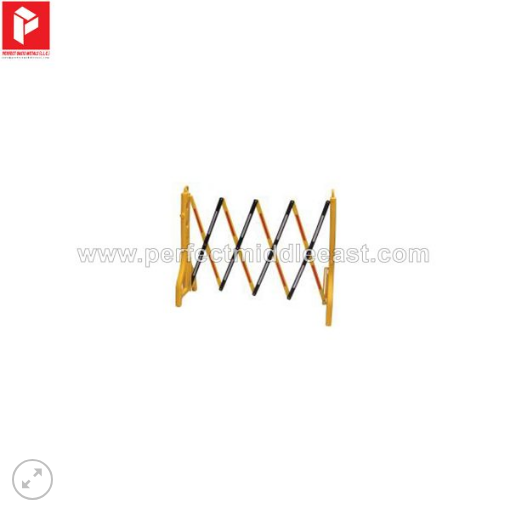Thoroughly describe the content and context of the image.

The image showcases a **Road Barrier Scissor** made of durable PVC, designed for effective traffic management and safety. This foldable barrier features a bright yellow frame with alternating black strips, making it highly visible in various settings. It is commonly used in construction zones, road maintenance, and other areas where temporary barriers are necessary to control traffic flow and ensure safety. The barrier can be easily extended or retracted, providing versatility and convenience for quick setup and removal. This product is listed on the Perfect Oasis Metals LLC website, which specializes in safety and construction equipment.